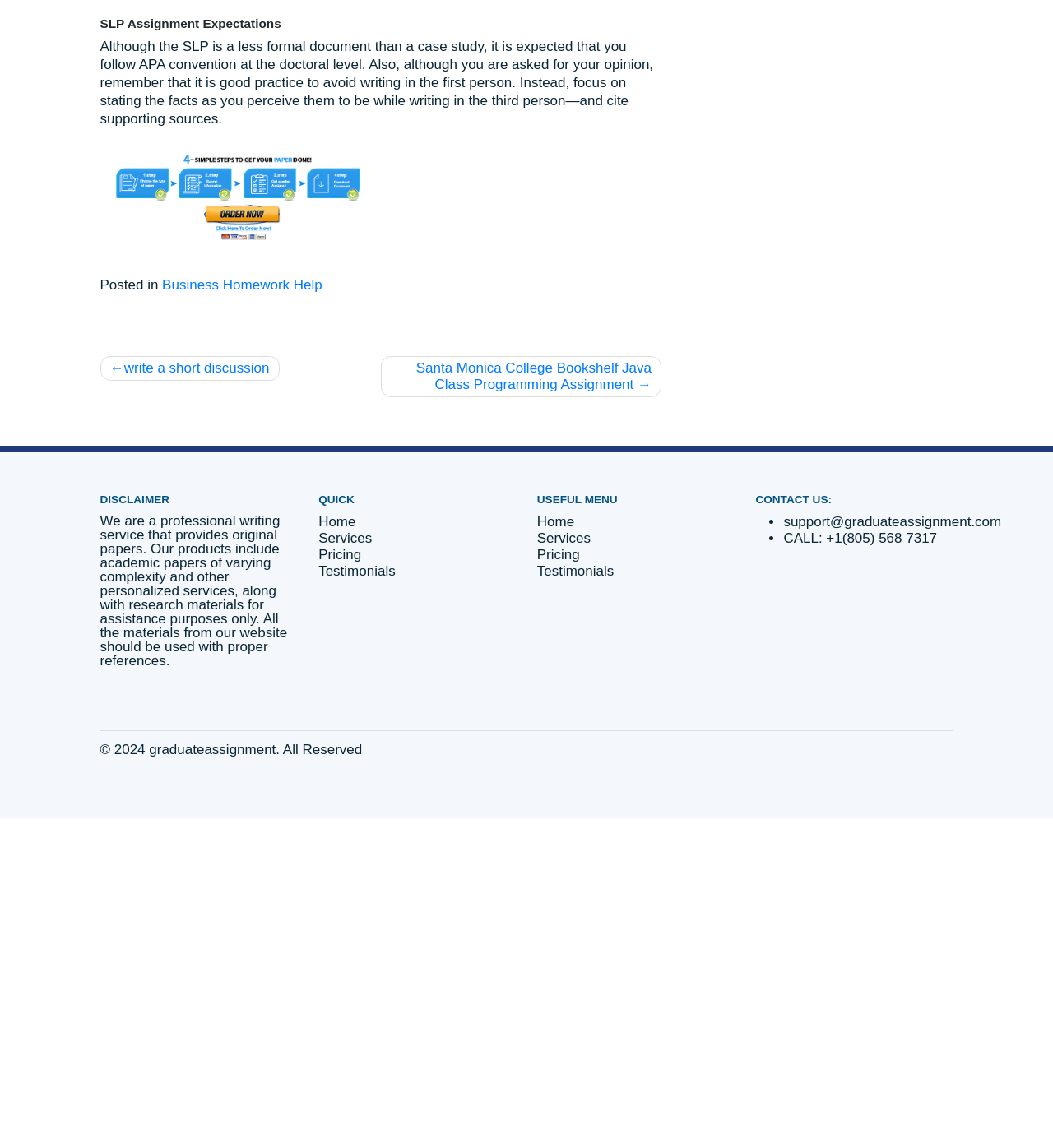What is the topic of the SLP assignment?
Please answer the question with a detailed response using the information from the screenshot.

The webpage provides guidelines for an SLP assignment, and the topic of the assignment is related to research. The assignment expectations include explaining the driving interest in the research topic, defining the problem, and proposing research questions.